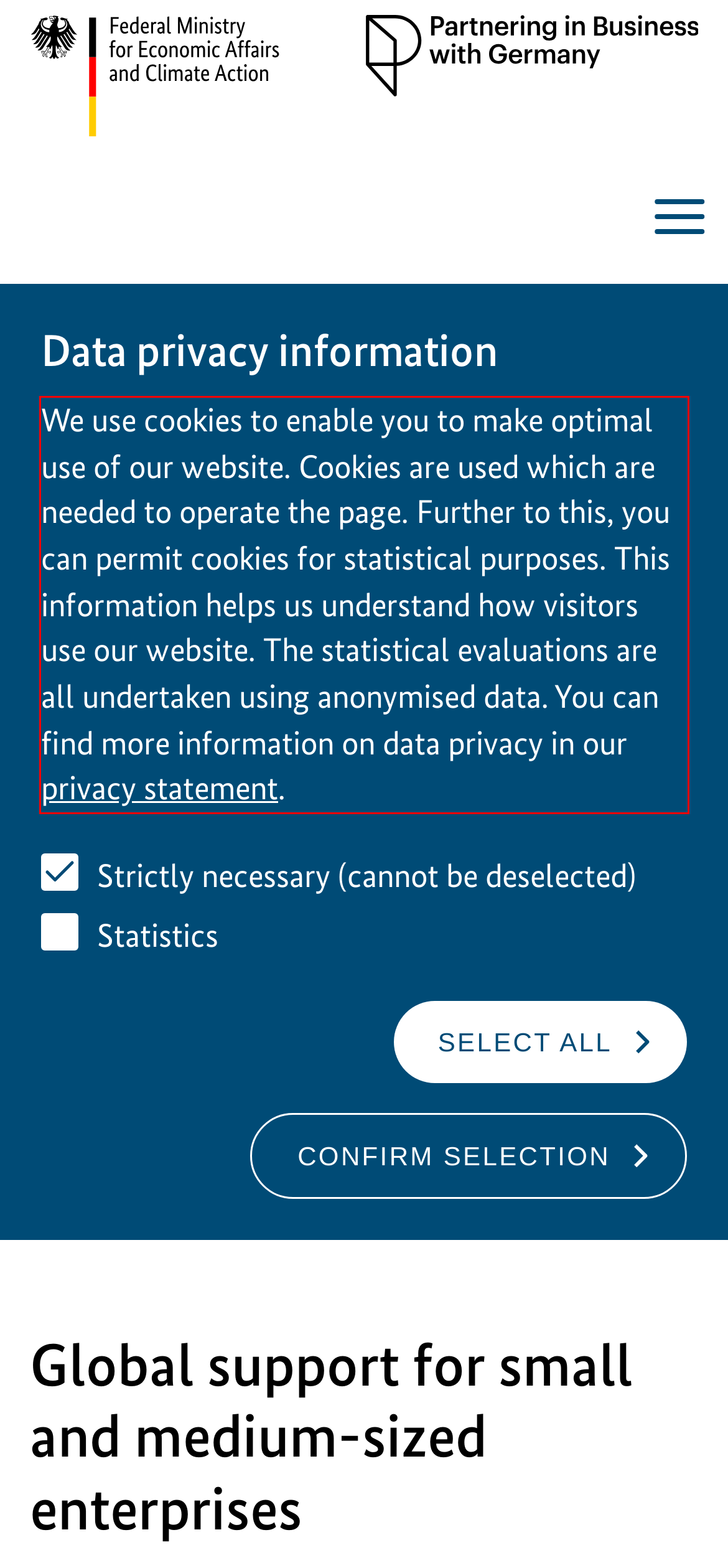Identify and extract the text within the red rectangle in the screenshot of the webpage.

We use cookies to enable you to make optimal use of our website. Cookies are used which are needed to operate the page. Further to this, you can permit cookies for statistical purposes. This information helps us understand how visitors use our website. The statistical evaluations are all undertaken using anonymised data. You can find more information on data privacy in our privacy statement.